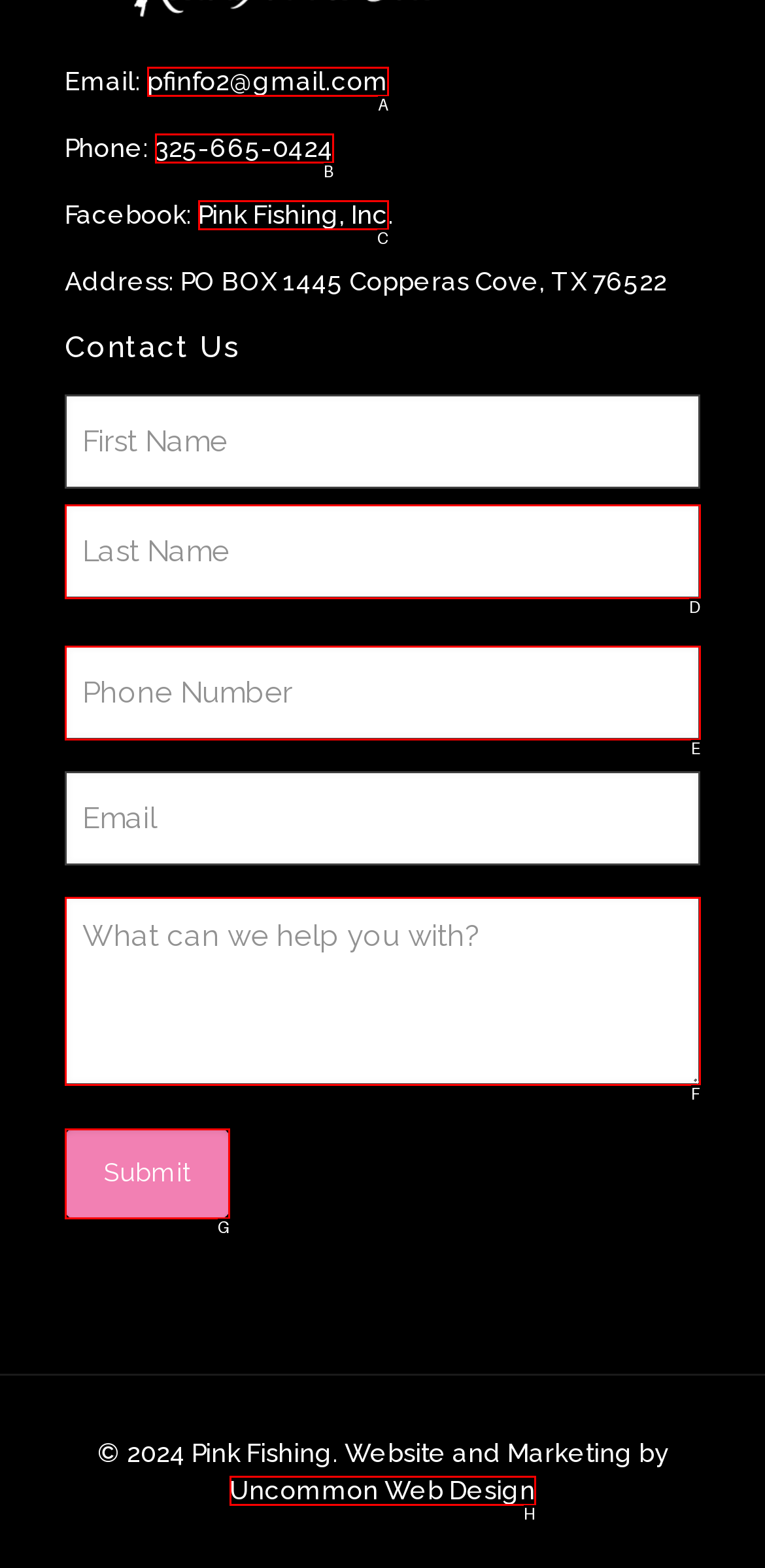Tell me the letter of the HTML element that best matches the description: parent_node: Last name="input_1.6" placeholder="Last Name" from the provided options.

D